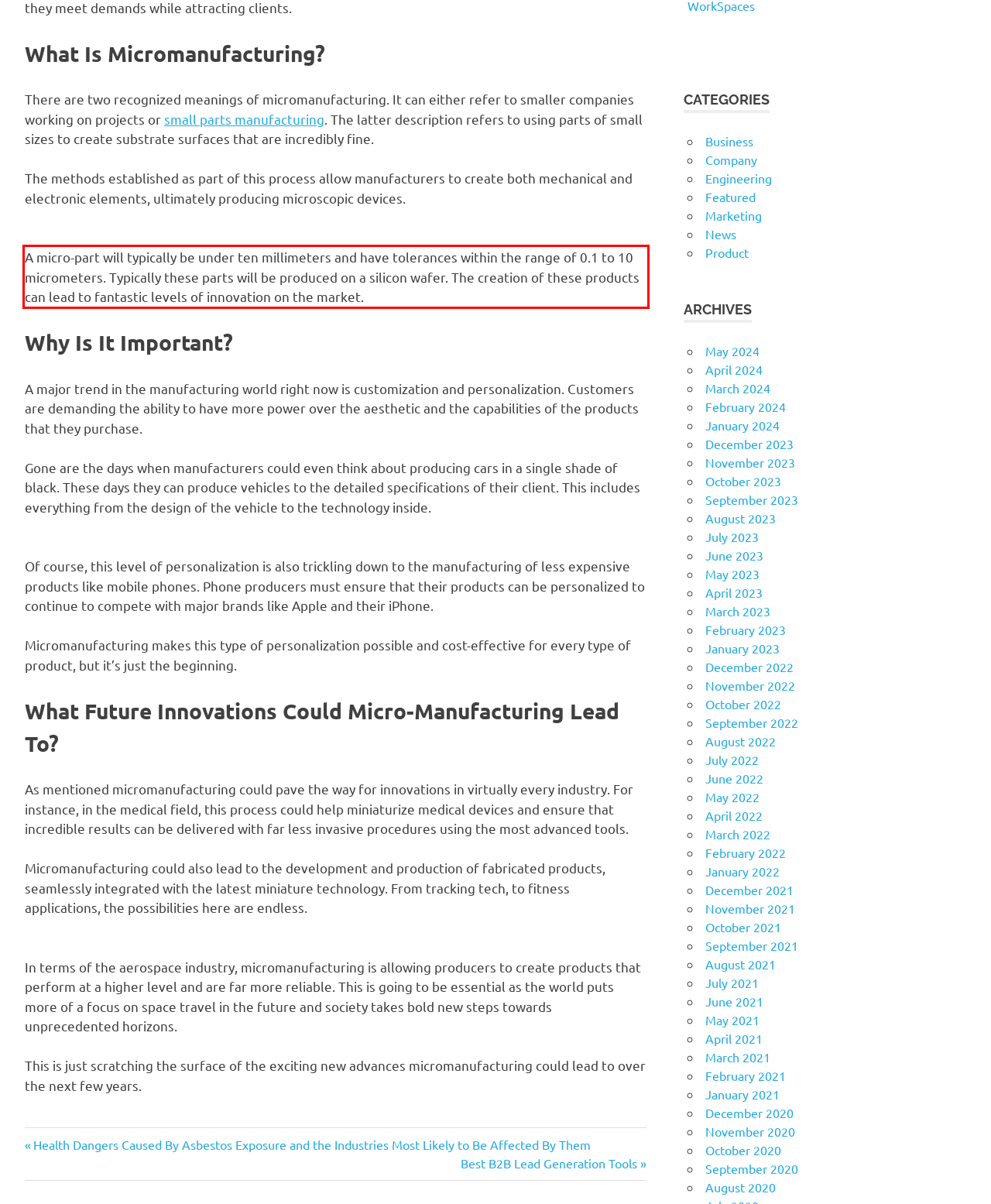Please look at the webpage screenshot and extract the text enclosed by the red bounding box.

A micro-part will typically be under ten millimeters and have tolerances within the range of 0.1 to 10 micrometers. Typically these parts will be produced on a silicon wafer. The creation of these products can lead to fantastic levels of innovation on the market.